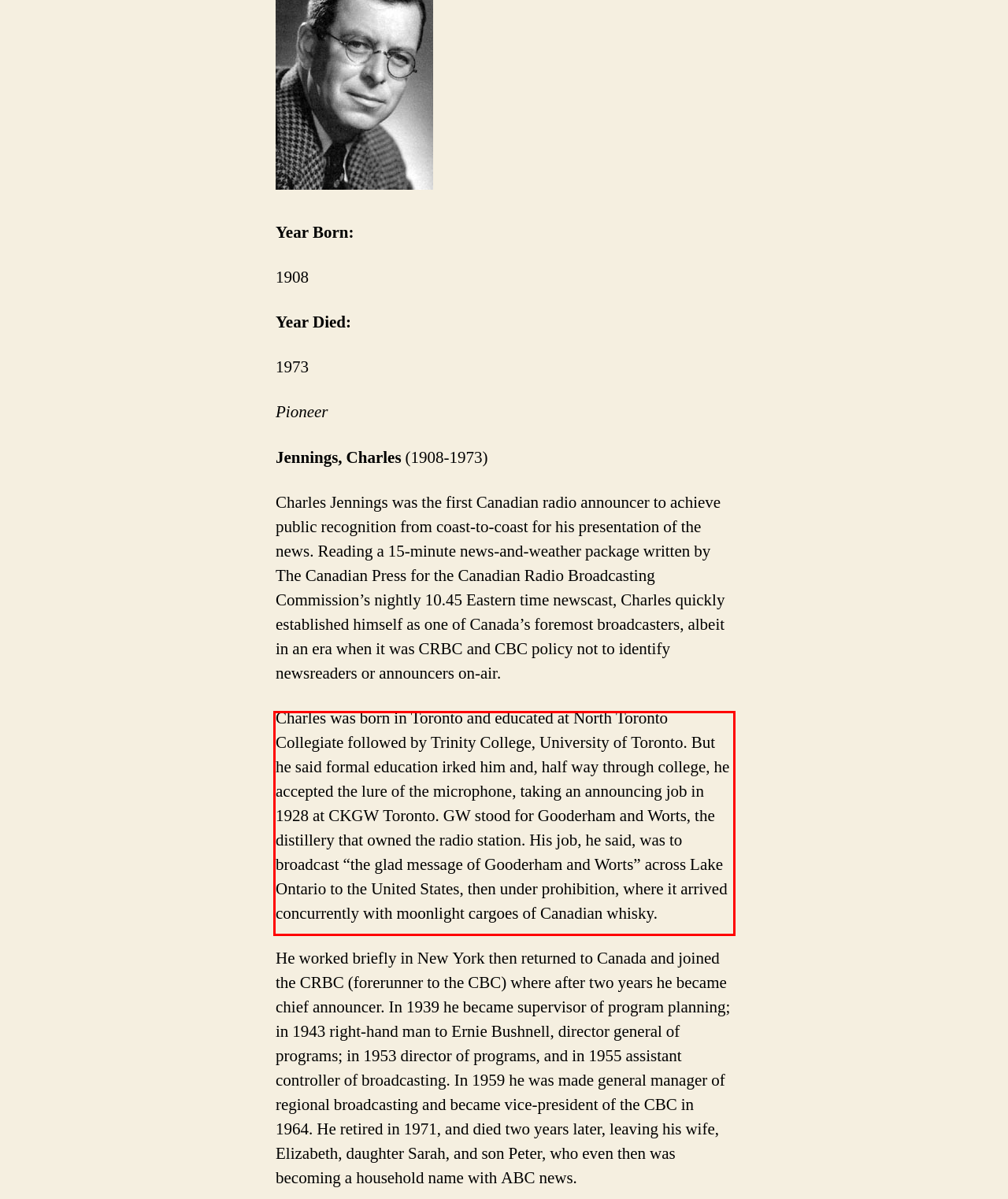You are provided with a screenshot of a webpage featuring a red rectangle bounding box. Extract the text content within this red bounding box using OCR.

Charles was born in Toronto and educated at North Toronto Collegiate followed by Trinity College, University of Toronto. But he said formal education irked him and, half way through college, he accepted the lure of the microphone, taking an announcing job in 1928 at CKGW Toronto. GW stood for Gooderham and Worts, the distillery that owned the radio station. His job, he said, was to broadcast “the glad message of Gooderham and Worts” across Lake Ontario to the United States, then under prohibition, where it arrived concurrently with moonlight cargoes of Canadian whisky.